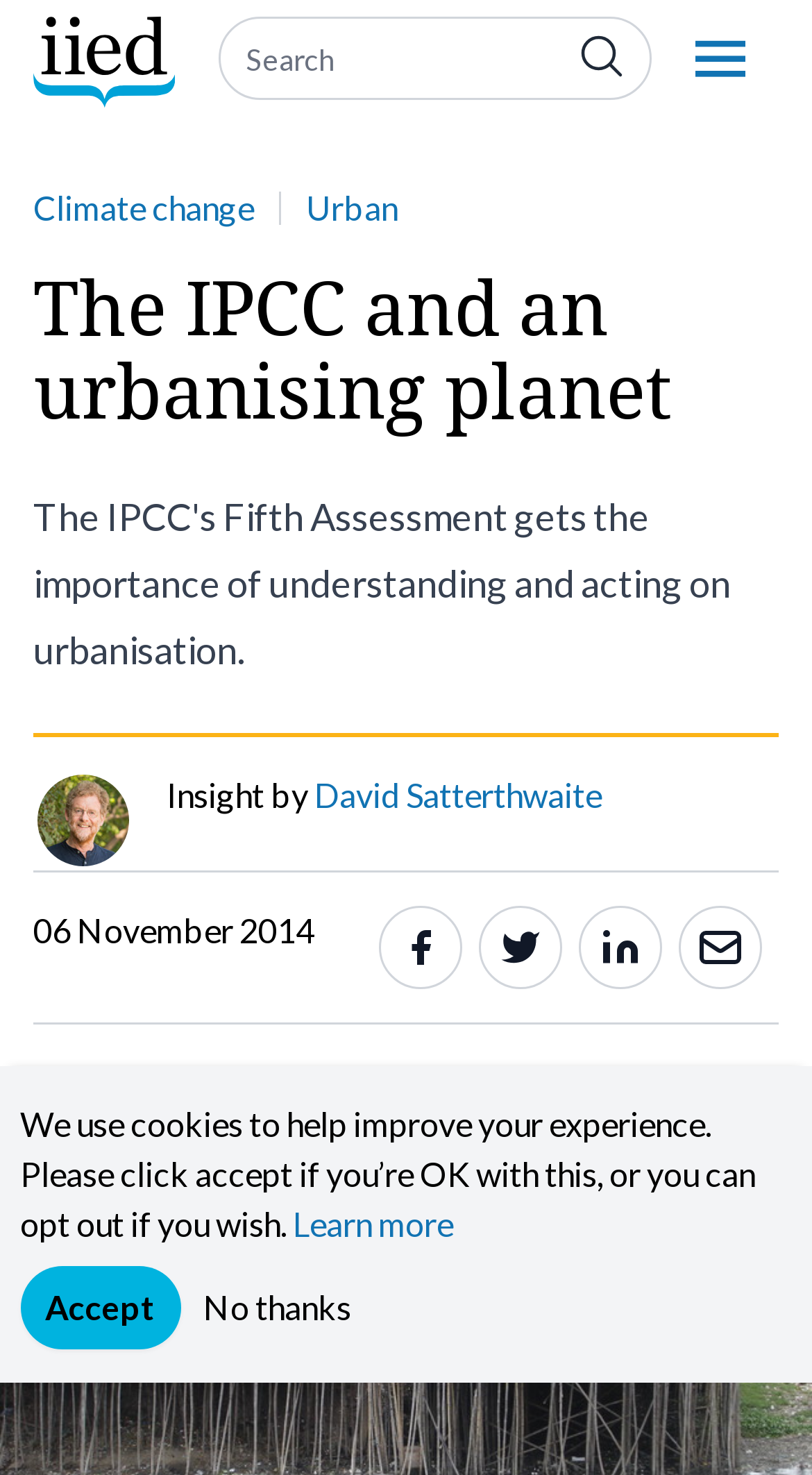Can you pinpoint the bounding box coordinates for the clickable element required for this instruction: "Click the 'Menu' link"? The coordinates should be four float numbers between 0 and 1, i.e., [left, top, right, bottom].

[0.815, 0.0, 0.959, 0.09]